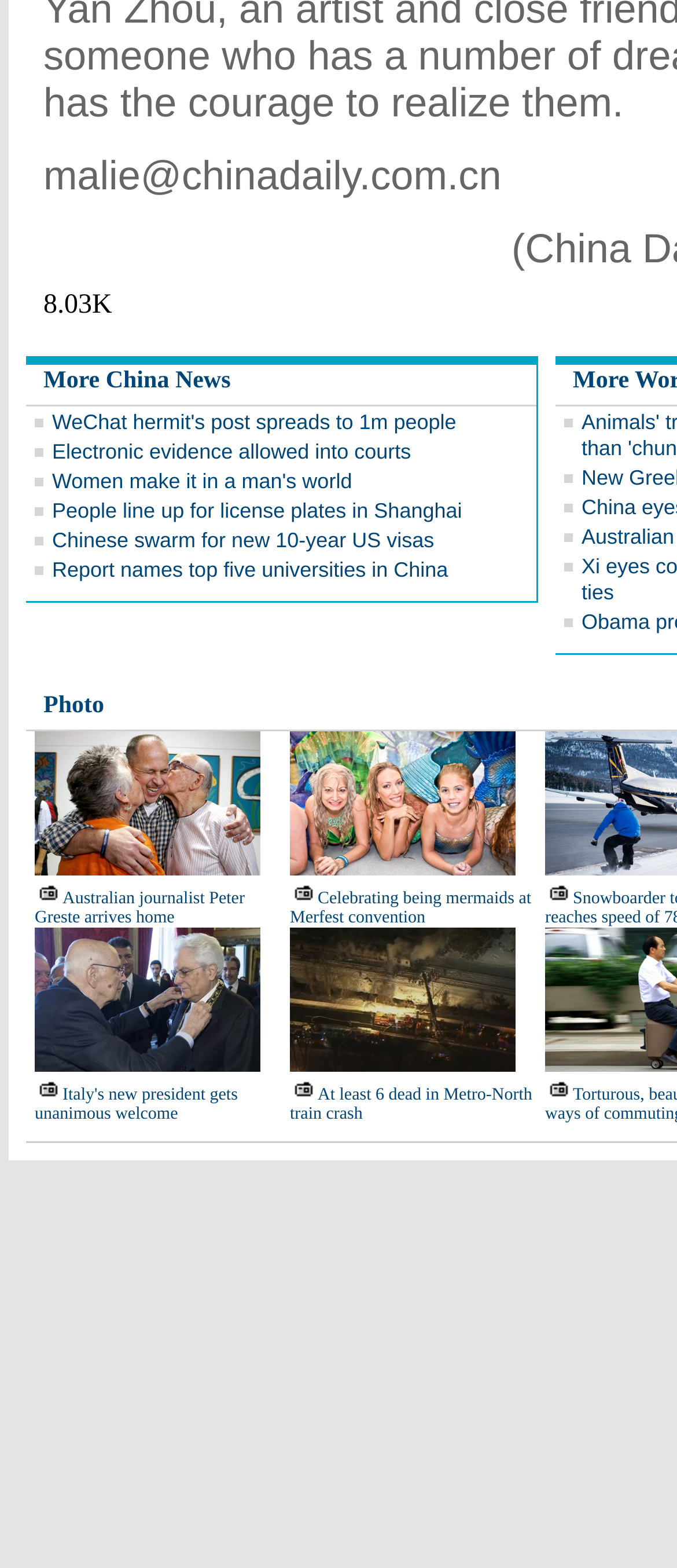Locate the bounding box coordinates of the clickable region necessary to complete the following instruction: "Learn about Celebrating being mermaids at Merfest convention". Provide the coordinates in the format of four float numbers between 0 and 1, i.e., [left, top, right, bottom].

[0.428, 0.567, 0.785, 0.592]